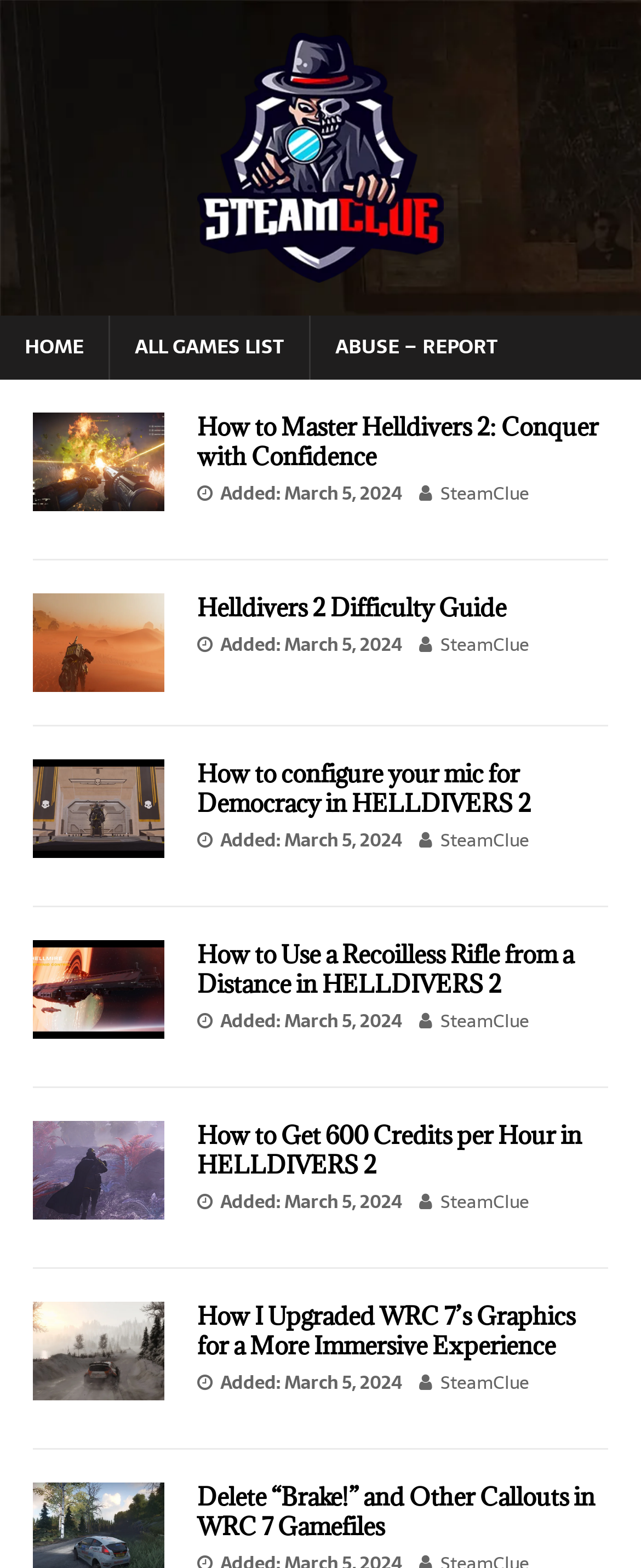Locate the bounding box coordinates of the element you need to click to accomplish the task described by this instruction: "Click on the 'HOME' link".

[0.0, 0.201, 0.169, 0.242]